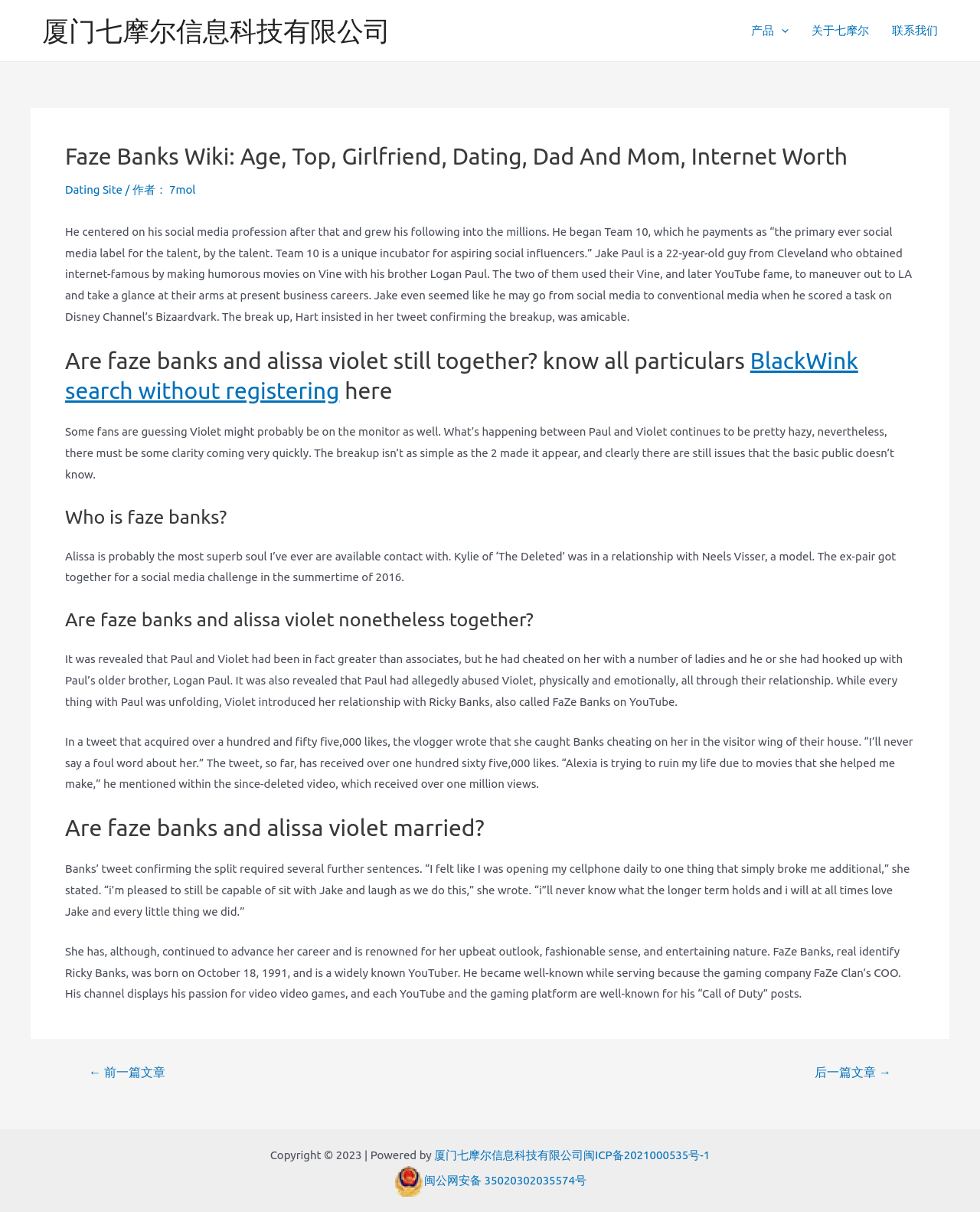What is Faze Banks' real name?
Make sure to answer the question with a detailed and comprehensive explanation.

Based on the webpage content, Faze Banks' real name is mentioned in the article as Ricky Banks, which is stated in the section describing his background and career as a YouTuber.